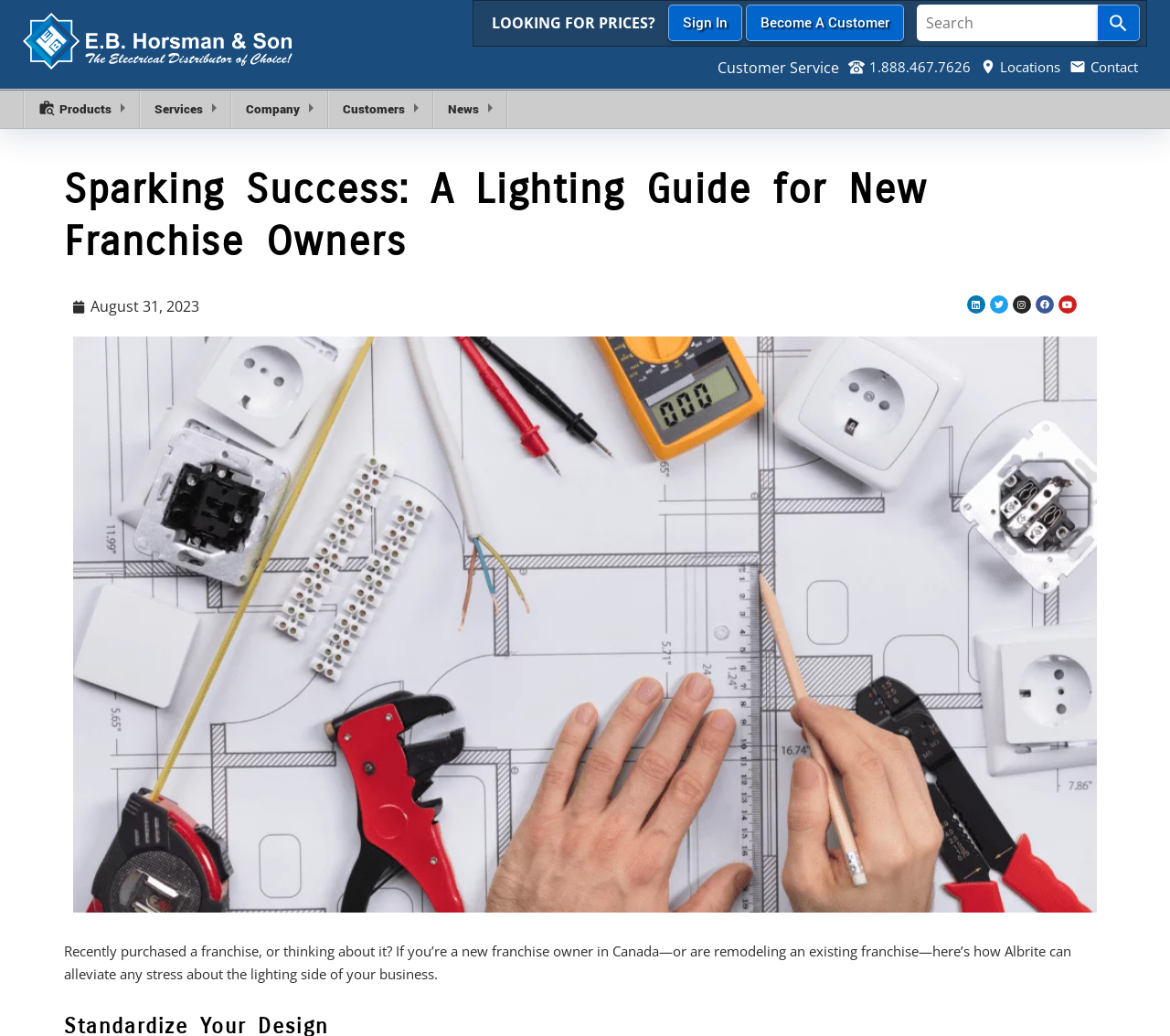Find the bounding box coordinates for the area that must be clicked to perform this action: "Contact customer service".

[0.91, 0.052, 0.977, 0.077]